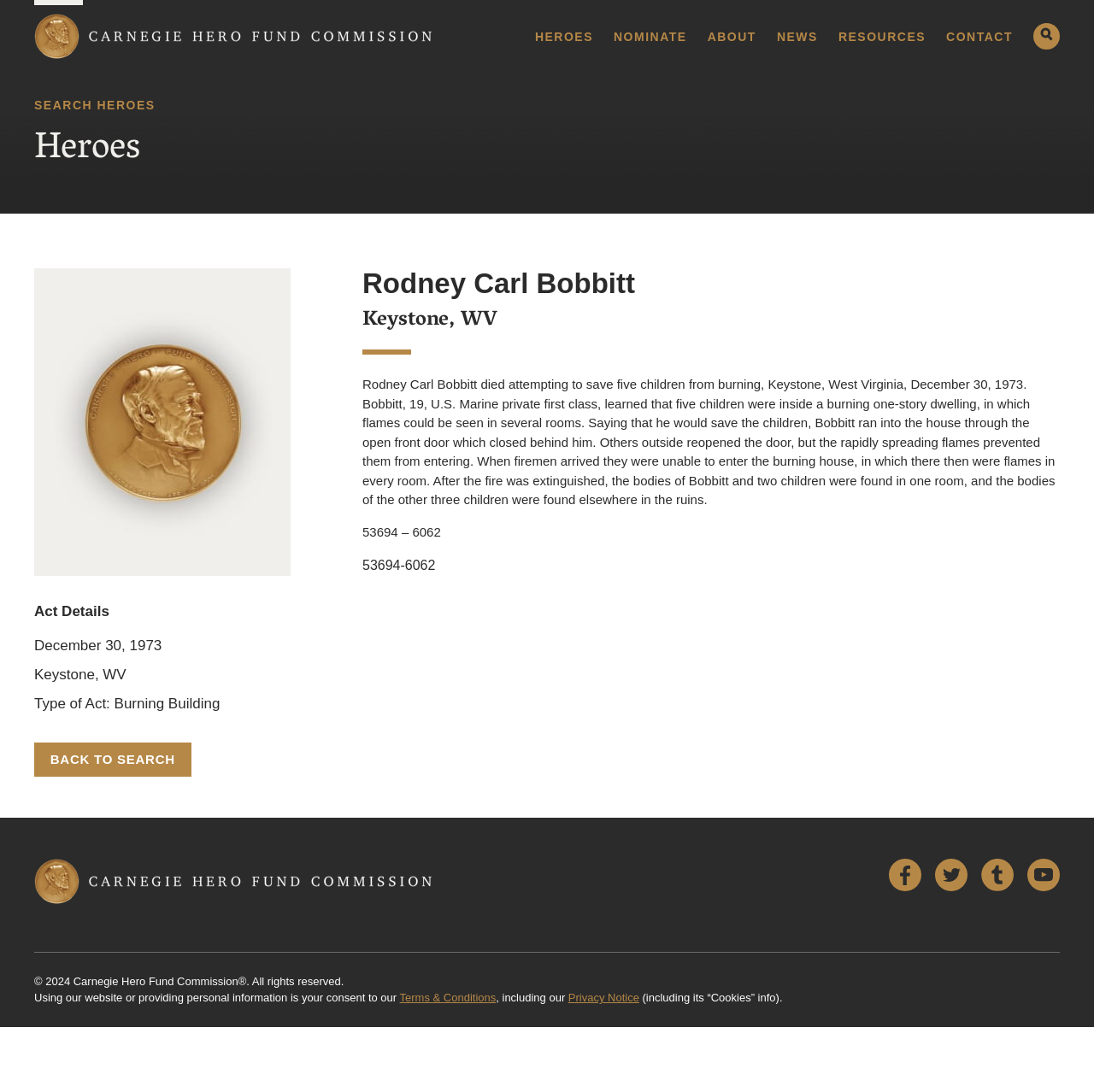Based on the element description Carnegie Hero Fund Commission, identify the bounding box of the UI element in the given webpage screenshot. The coordinates should be in the format (top-left x, top-left y, bottom-right x, bottom-right y) and must be between 0 and 1.

[0.031, 0.013, 0.395, 0.054]